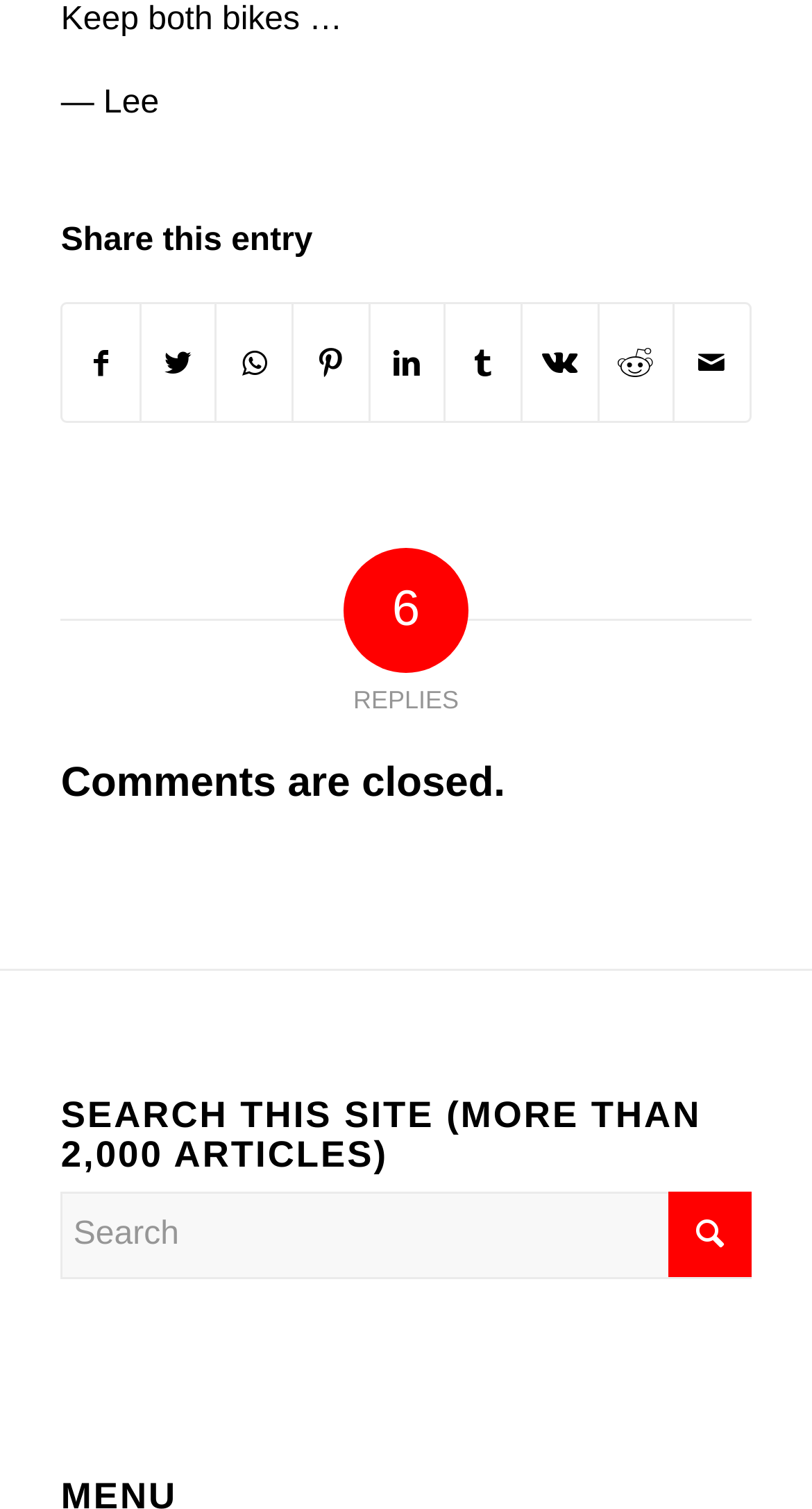Given the element description: "value=""", predict the bounding box coordinates of this UI element. The coordinates must be four float numbers between 0 and 1, given as [left, top, right, bottom].

[0.822, 0.79, 0.925, 0.847]